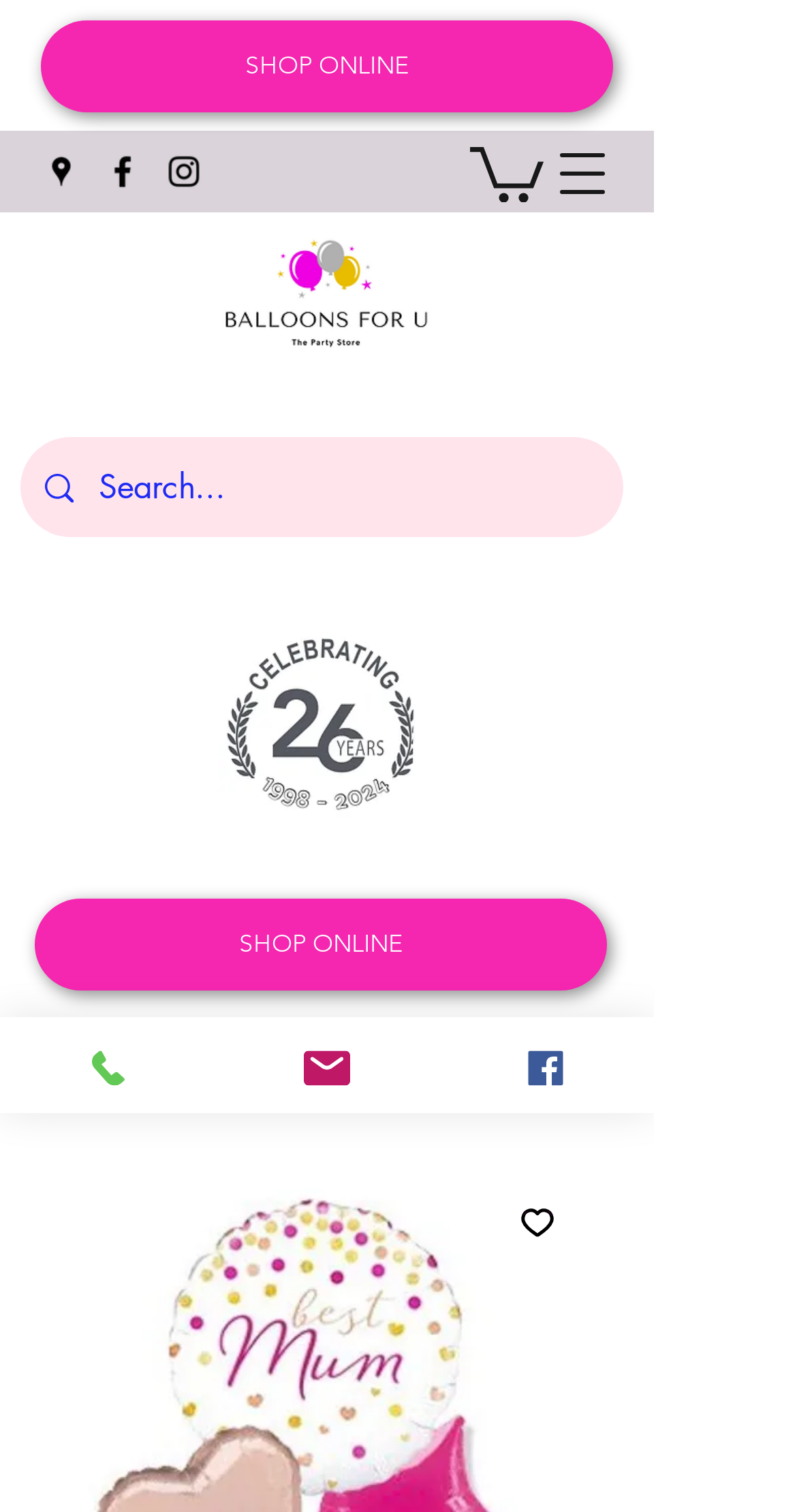Please specify the bounding box coordinates of the clickable section necessary to execute the following command: "Search for a product".

[0.026, 0.289, 0.782, 0.356]